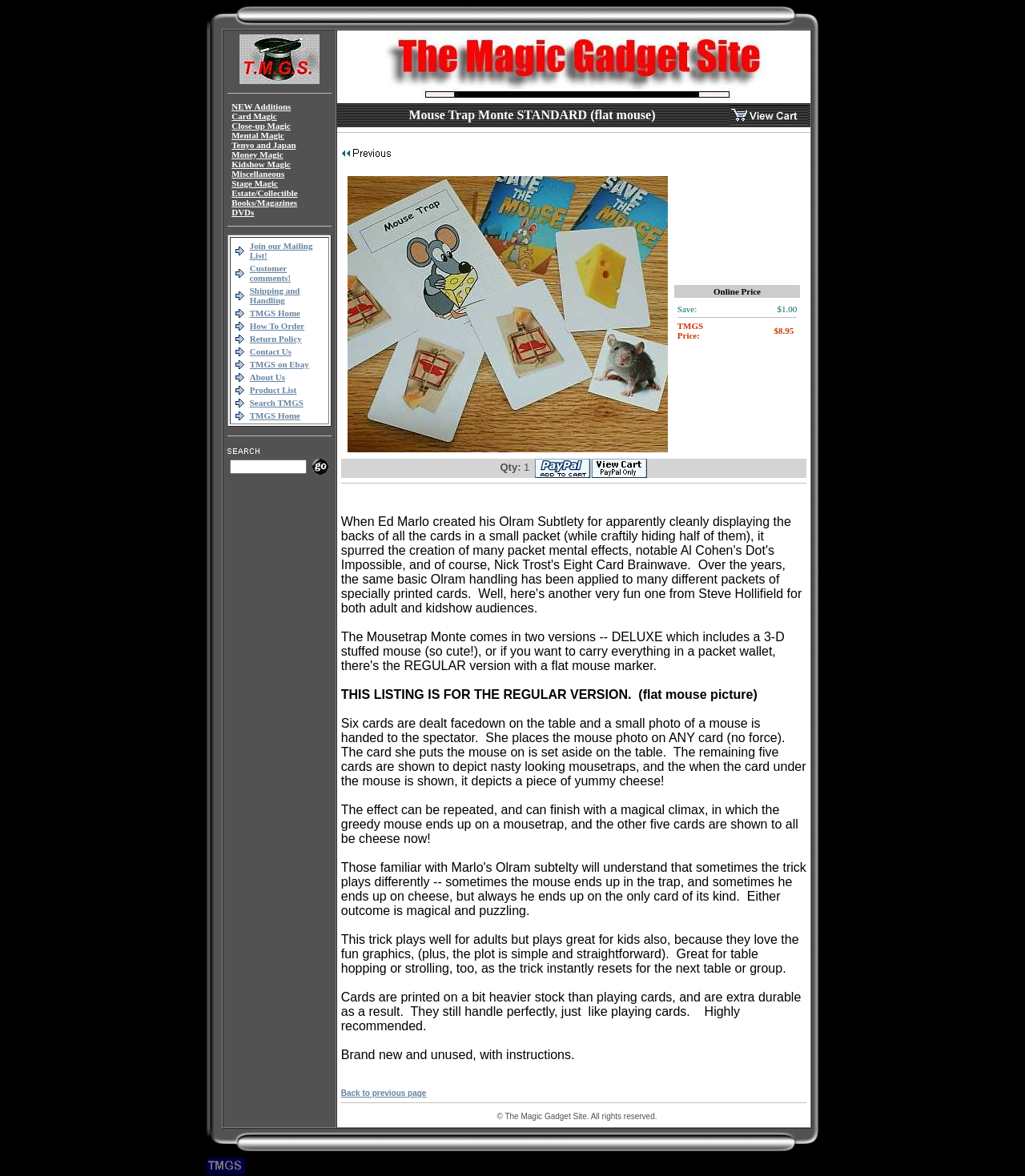Identify the bounding box coordinates of the clickable region necessary to fulfill the following instruction: "Click on the 'Shipping and Handling' link". The bounding box coordinates should be four float numbers between 0 and 1, i.e., [left, top, right, bottom].

[0.244, 0.243, 0.293, 0.259]